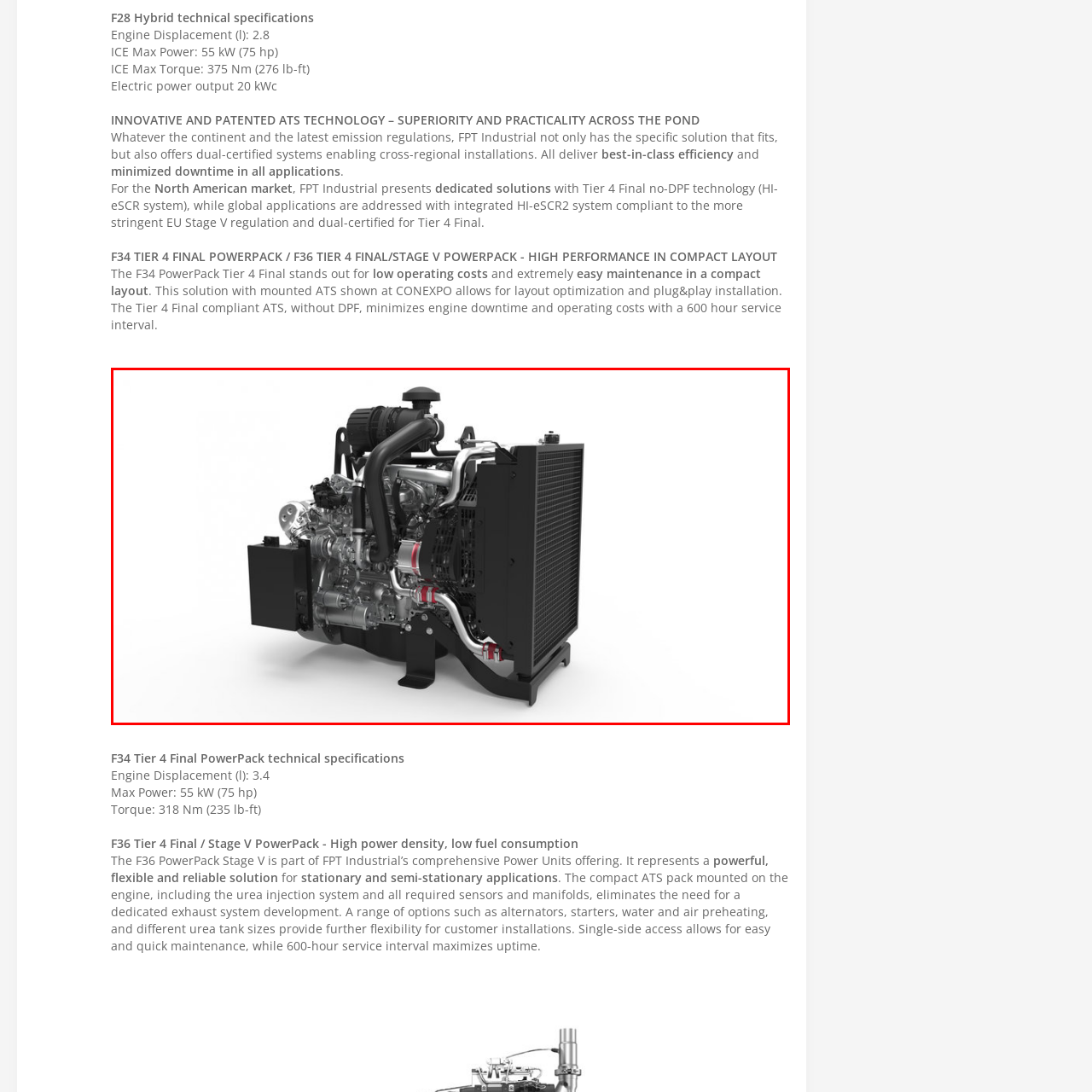Carefully inspect the area of the image highlighted by the red box and deliver a detailed response to the question below, based on your observations: What is the maximum power delivered by the F34 Tier 4 Final PowerPack?

The caption provides the key specifications of the engine, including its maximum power output, which is 55 kW or 75 hp.